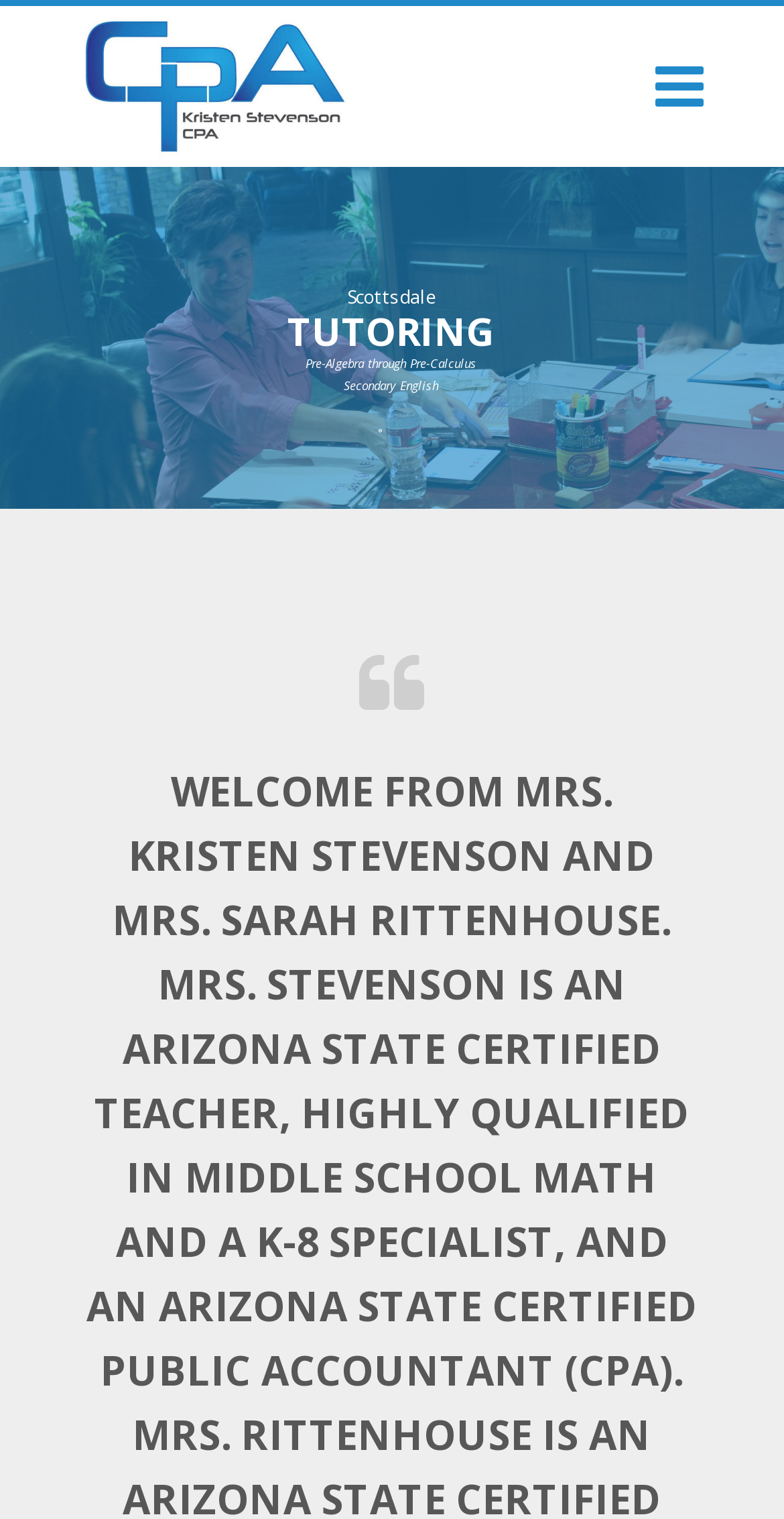Extract the bounding box coordinates for the UI element described by the text: "alt="Kristen Stevenson CPA"". The coordinates should be in the form of [left, top, right, bottom] with values between 0 and 1.

[0.103, 0.087, 0.445, 0.117]